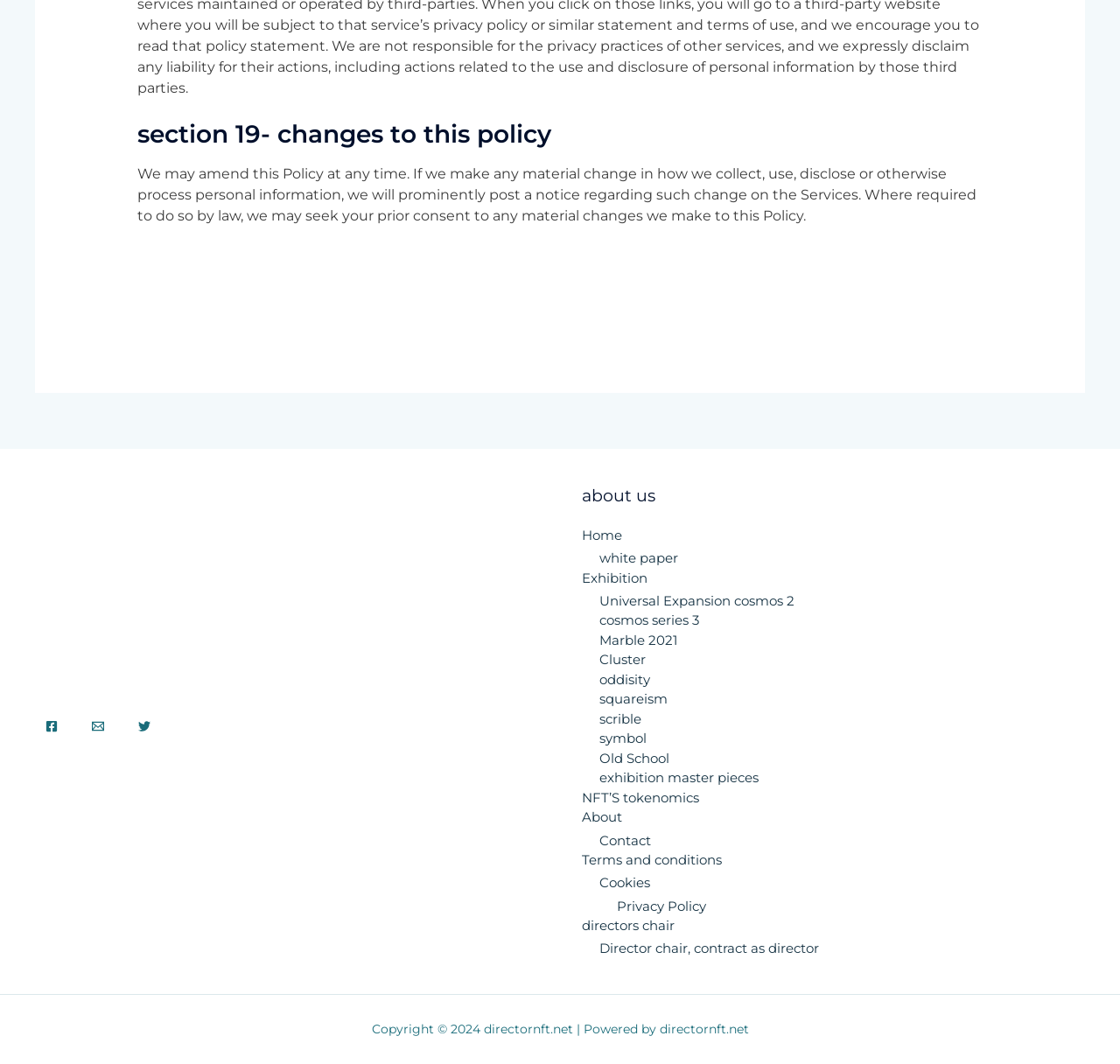What is the purpose of the policy?
Carefully analyze the image and provide a detailed answer to the question.

The policy section is informing users about how their personal information is collected, used, disclosed, and processed. The text mentions that if there are any material changes to this policy, a notice will be prominently posted on the services.